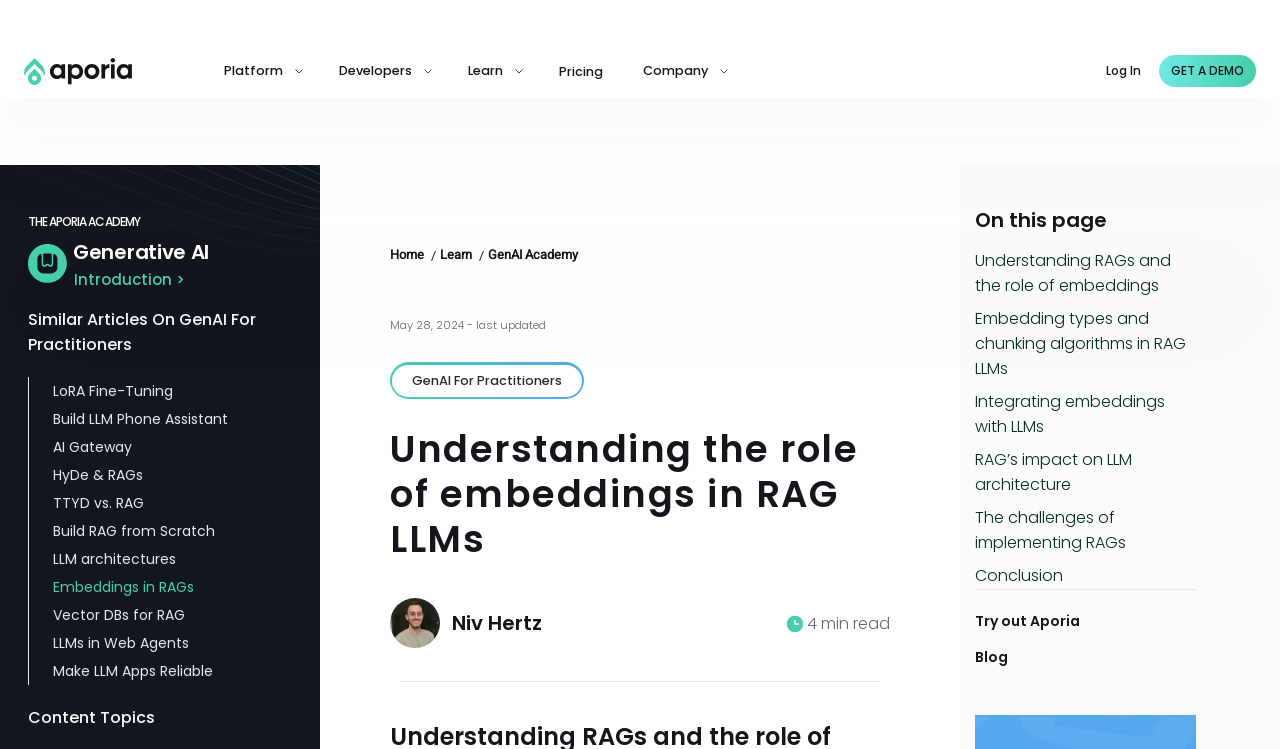Offer an in-depth caption of the entire webpage.

This webpage is about the role of embeddings in RAG LLMs, with a focus on search efficiency and information retrieval. At the top, there is a banner with a celebratory tone, featuring a party popper emoji, an invitation to a webinar on prompt engineering for AI agents, and a registration link. Below this, there is a main logo with an image of "Aporia" on the top left.

The top navigation menu has several links, including "Platform", "Developers", "Learn", "Pricing", and "Company". On the top right, there are links to "Log In" and "GET A DEMO".

The main content area is divided into several sections. On the left, there is a sidebar with links to various topics related to generative AI, including "Introduction", "Similar Articles On GenAI For Practitioners", and several specific topics like "LoRA Fine-Tuning" and "Embeddings in RAGs".

In the main content area, there is a heading that reads "Understanding the role of embeddings in RAG LLMs". Below this, there is an image of a person, Niv Hertz, and a text indicating that the article is a 4-minute read. The article is divided into sections, with links to each section in a table of contents on the right side of the page. The sections include "Understanding RAGs and the role of embeddings", "Embedding types and chunking algorithms in RAG LLMs", and "Conclusion".

At the bottom of the page, there are links to "Try out Aporia" and "Blog", as well as a footer with links to "Home", "Learn", "GenAI Academy", and a note indicating that the page was last updated on May 28, 2024.